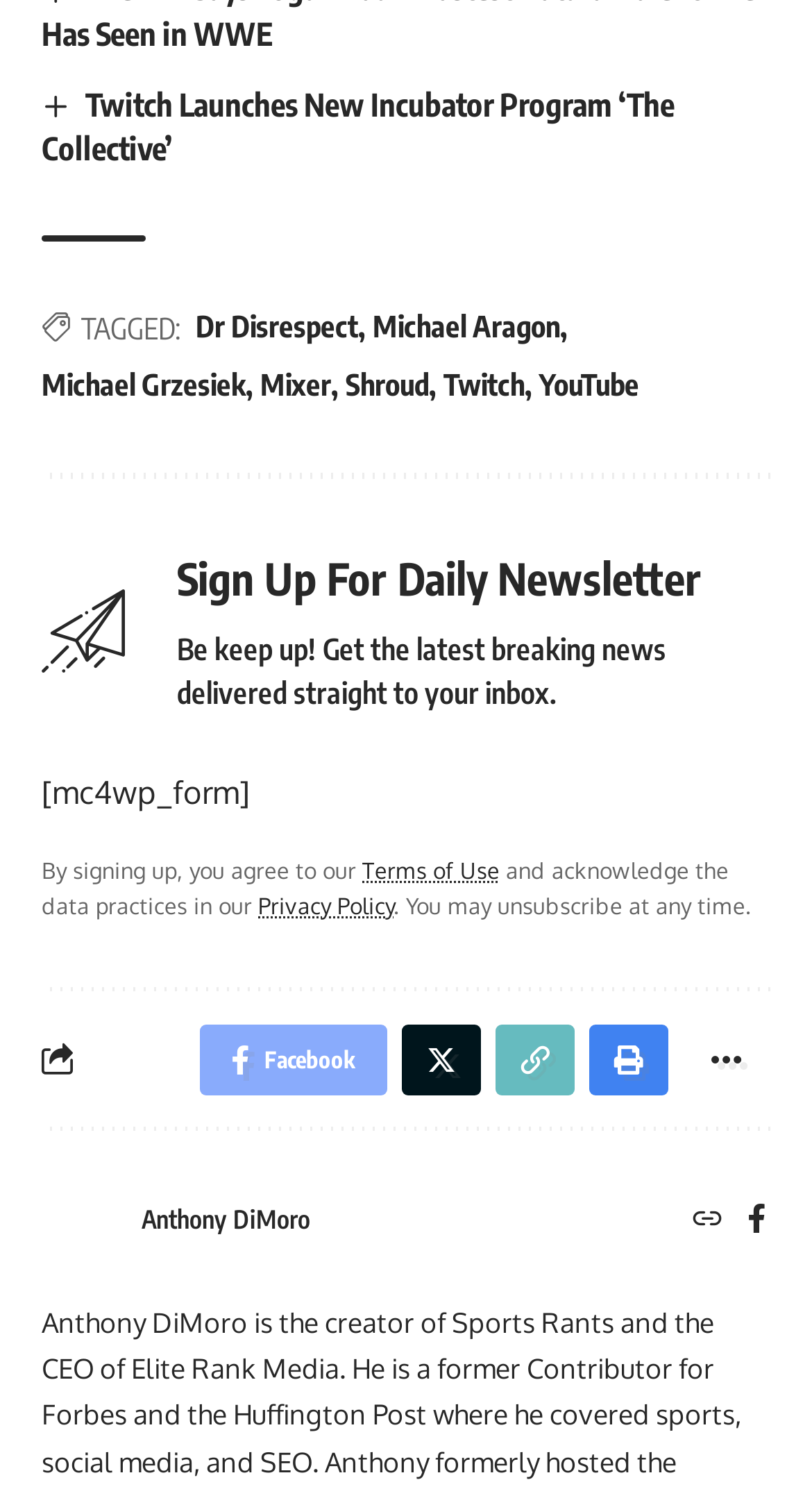Given the webpage screenshot, identify the bounding box of the UI element that matches this description: "Privacy Policy".

None